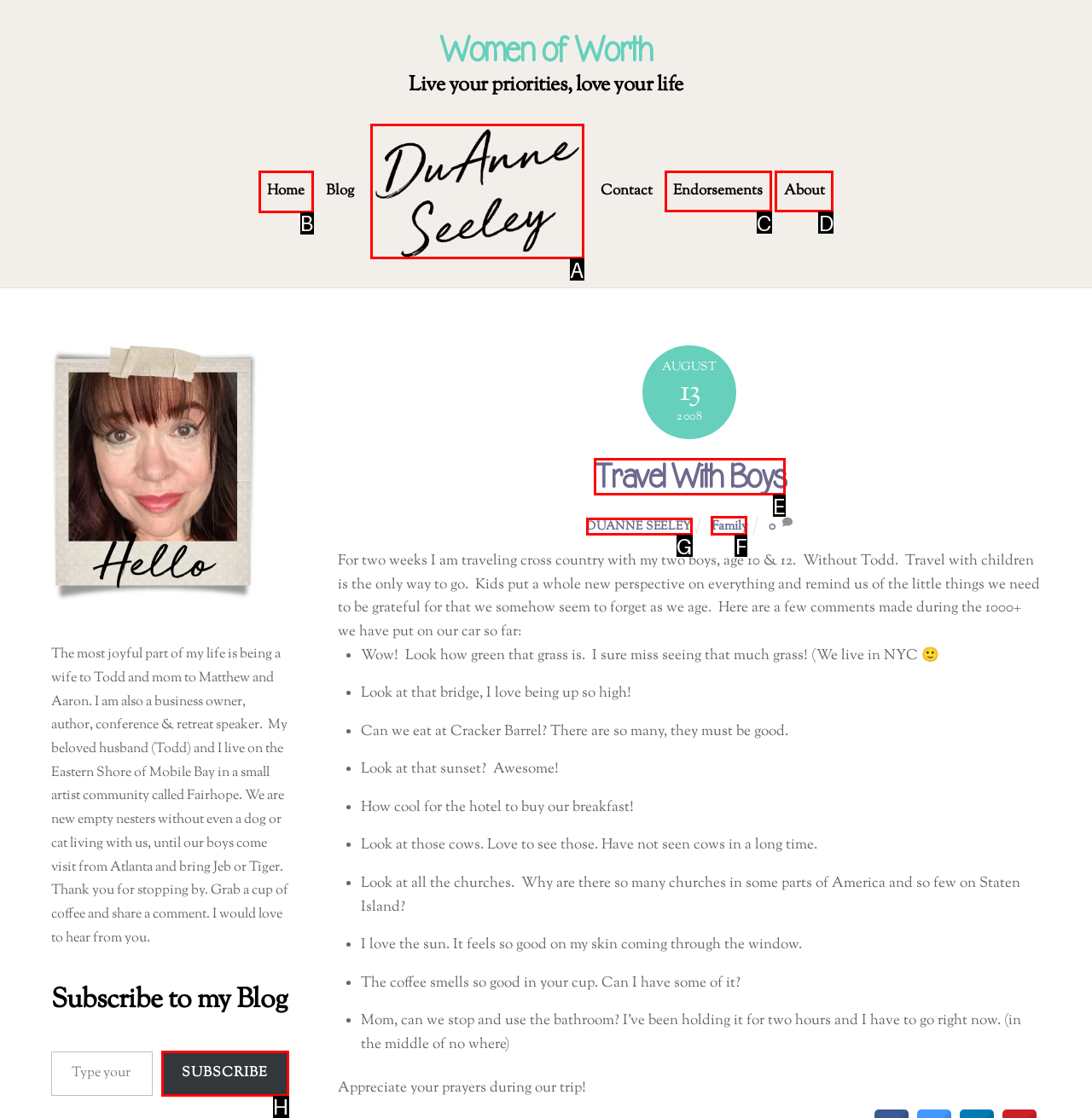Which option should I select to accomplish the task: Click on the 'Home' link? Respond with the corresponding letter from the given choices.

B